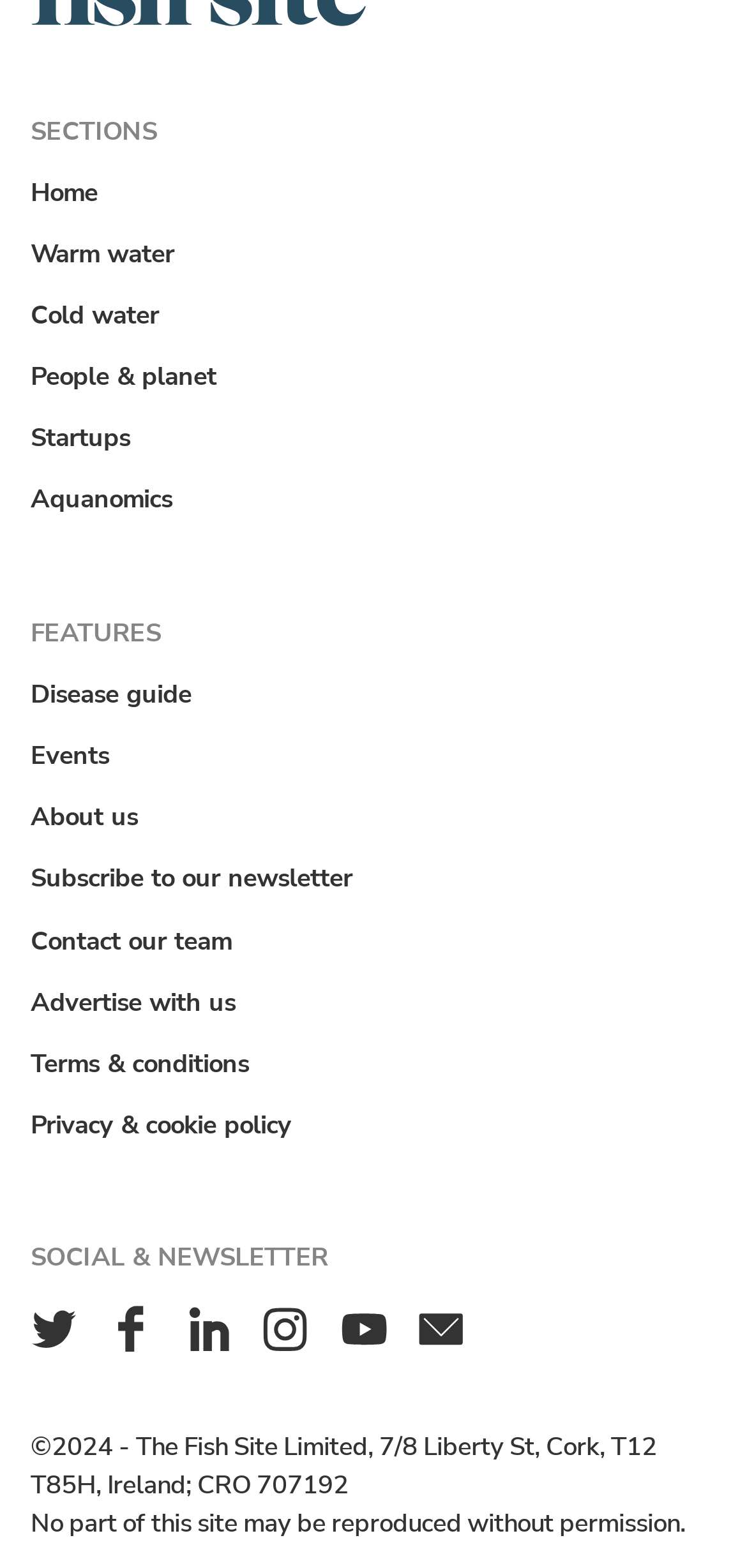Please provide the bounding box coordinates for the UI element as described: "Cold water". The coordinates must be four floats between 0 and 1, represented as [left, top, right, bottom].

[0.031, 0.189, 0.223, 0.214]